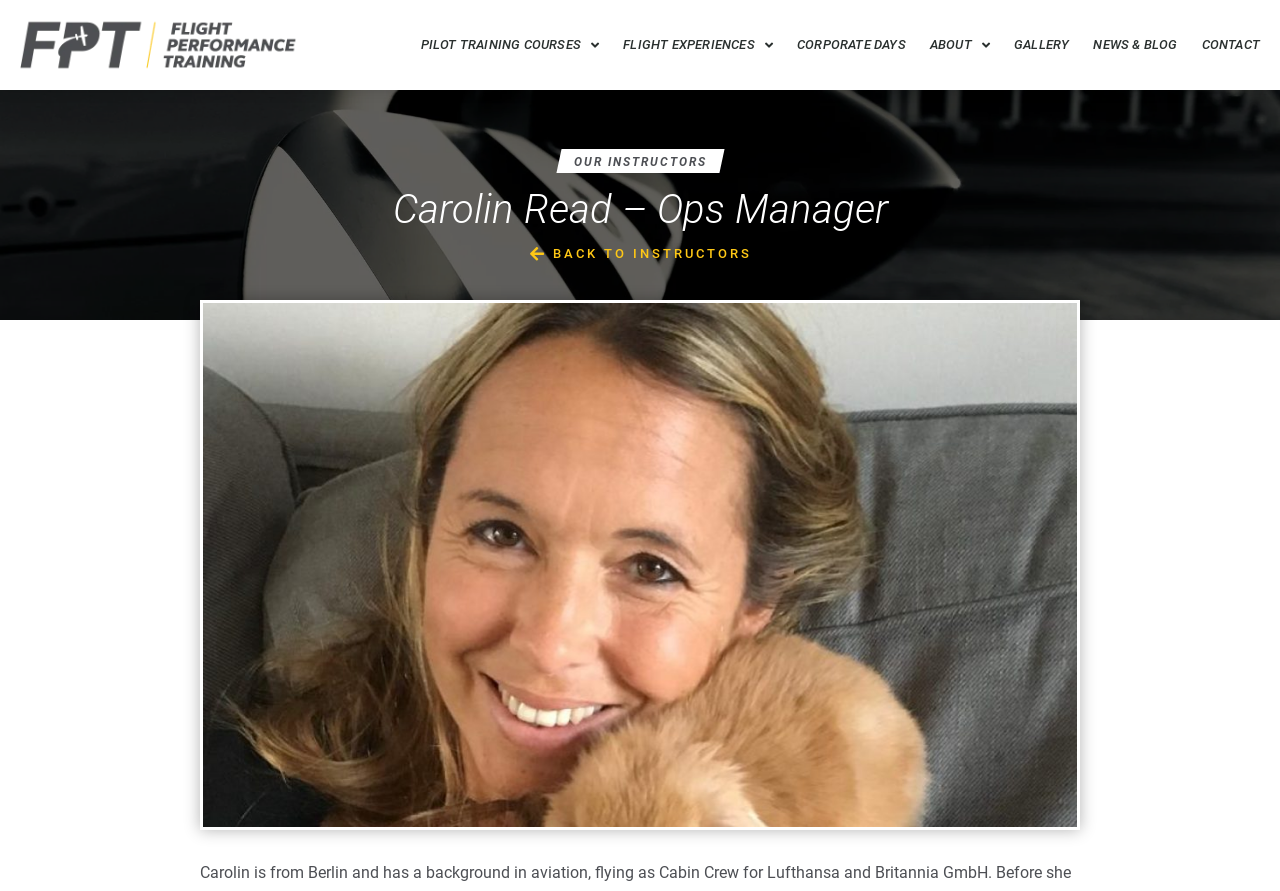What is the profession of the person in the image? Look at the image and give a one-word or short phrase answer.

Ops Manager